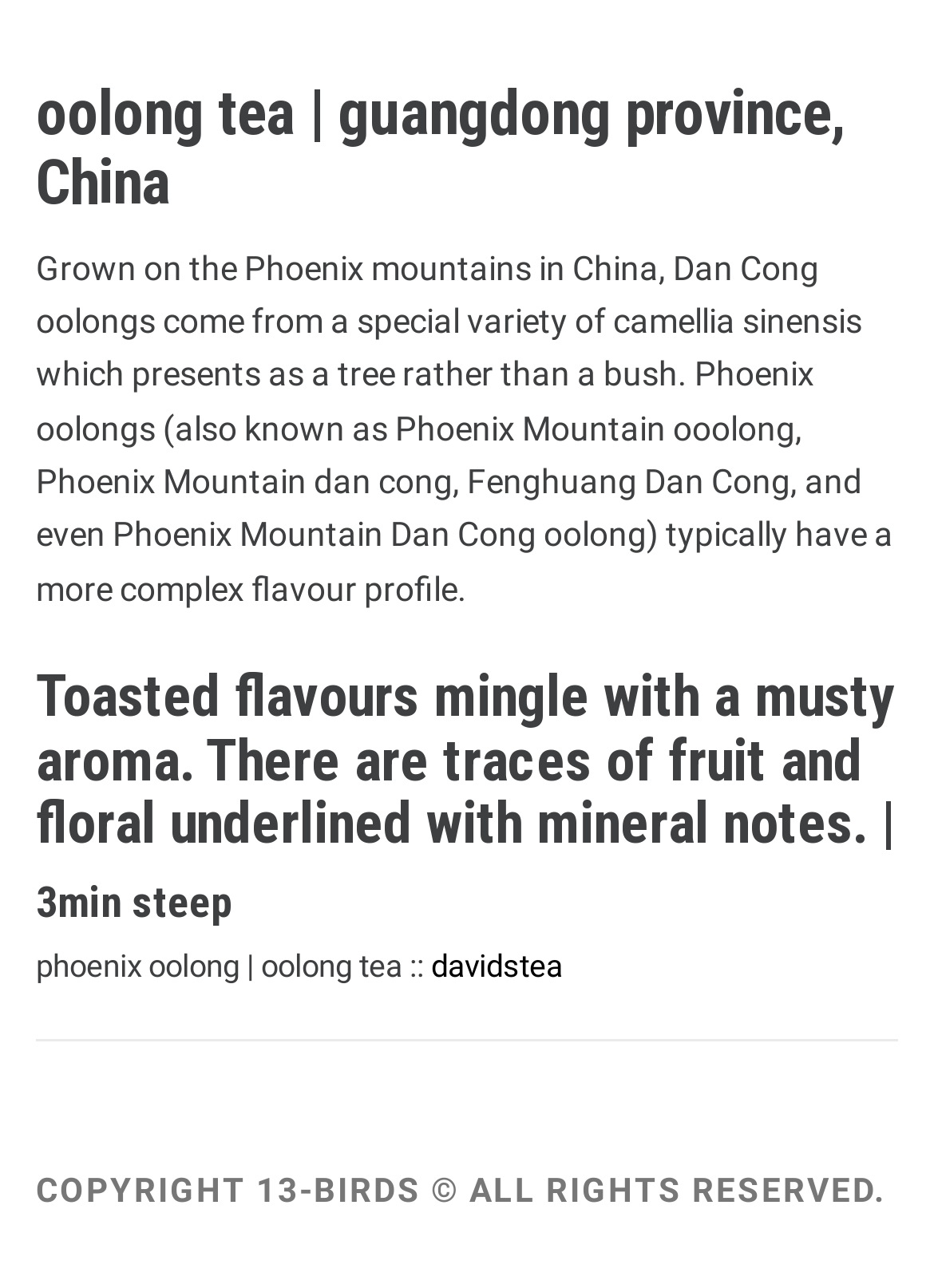Find and provide the bounding box coordinates for the UI element described with: "davidstea".

[0.462, 0.736, 0.603, 0.764]